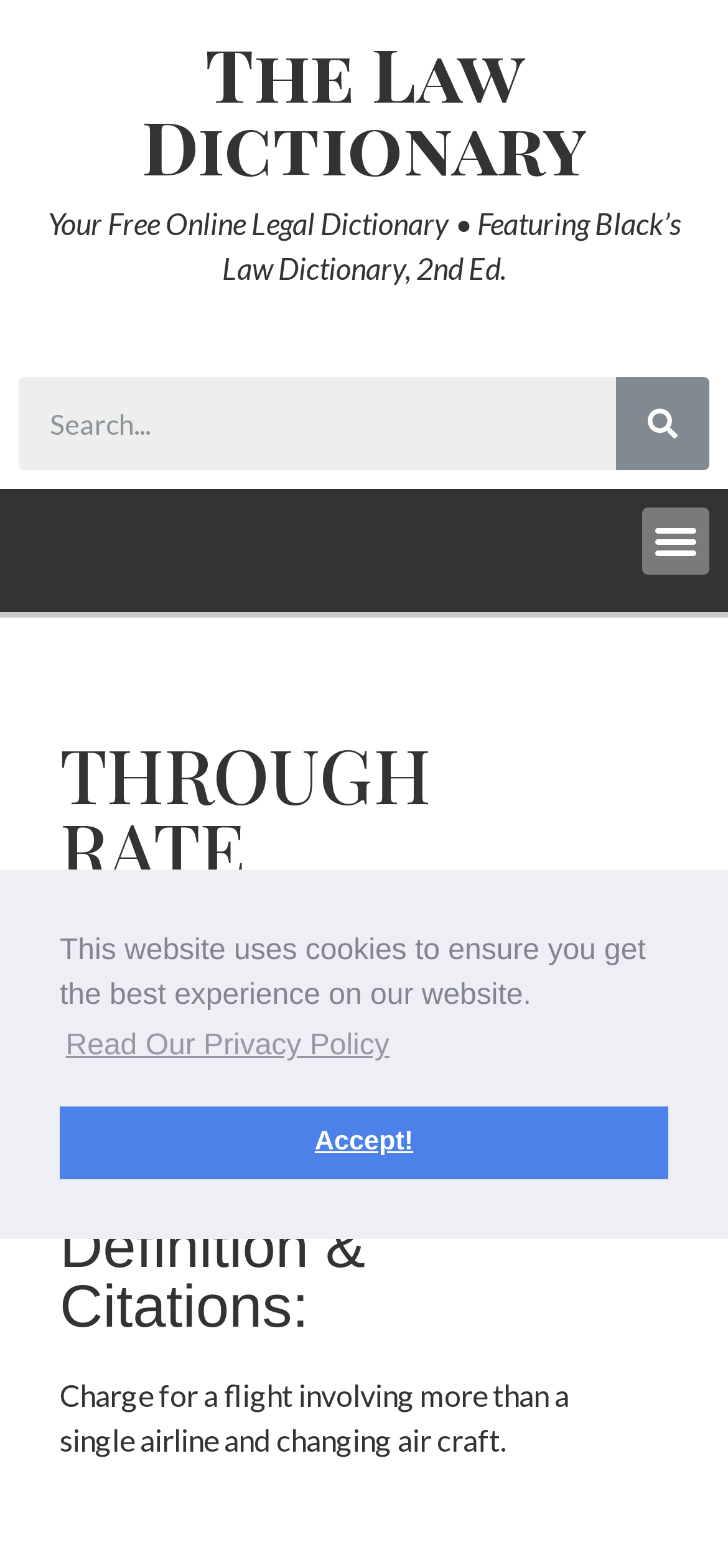Extract the main headline from the webpage and generate its text.

THROUGH RATE Definition & Legal Meaning